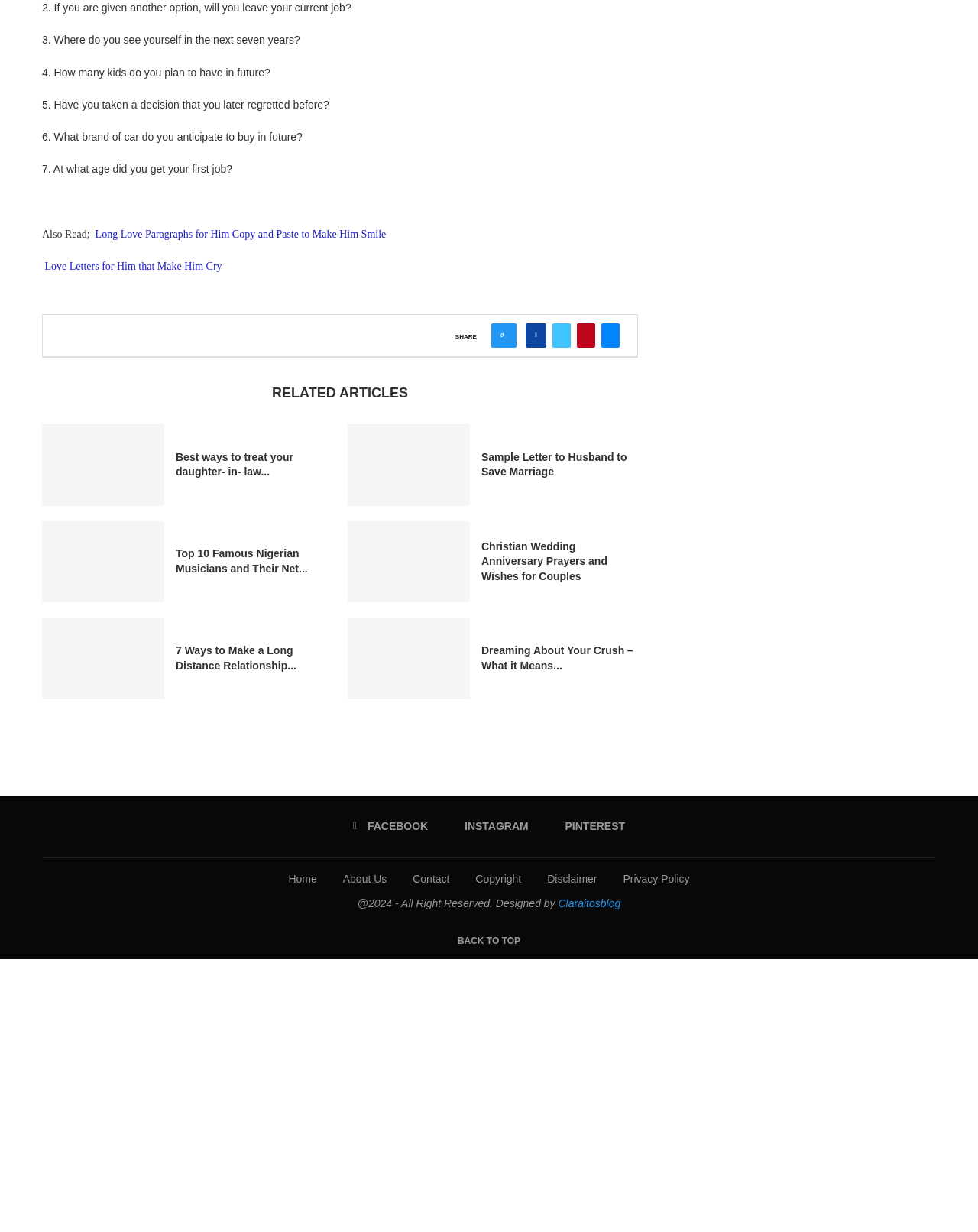Please identify the bounding box coordinates of the clickable area that will allow you to execute the instruction: "Share on Facebook".

[0.538, 0.262, 0.559, 0.282]